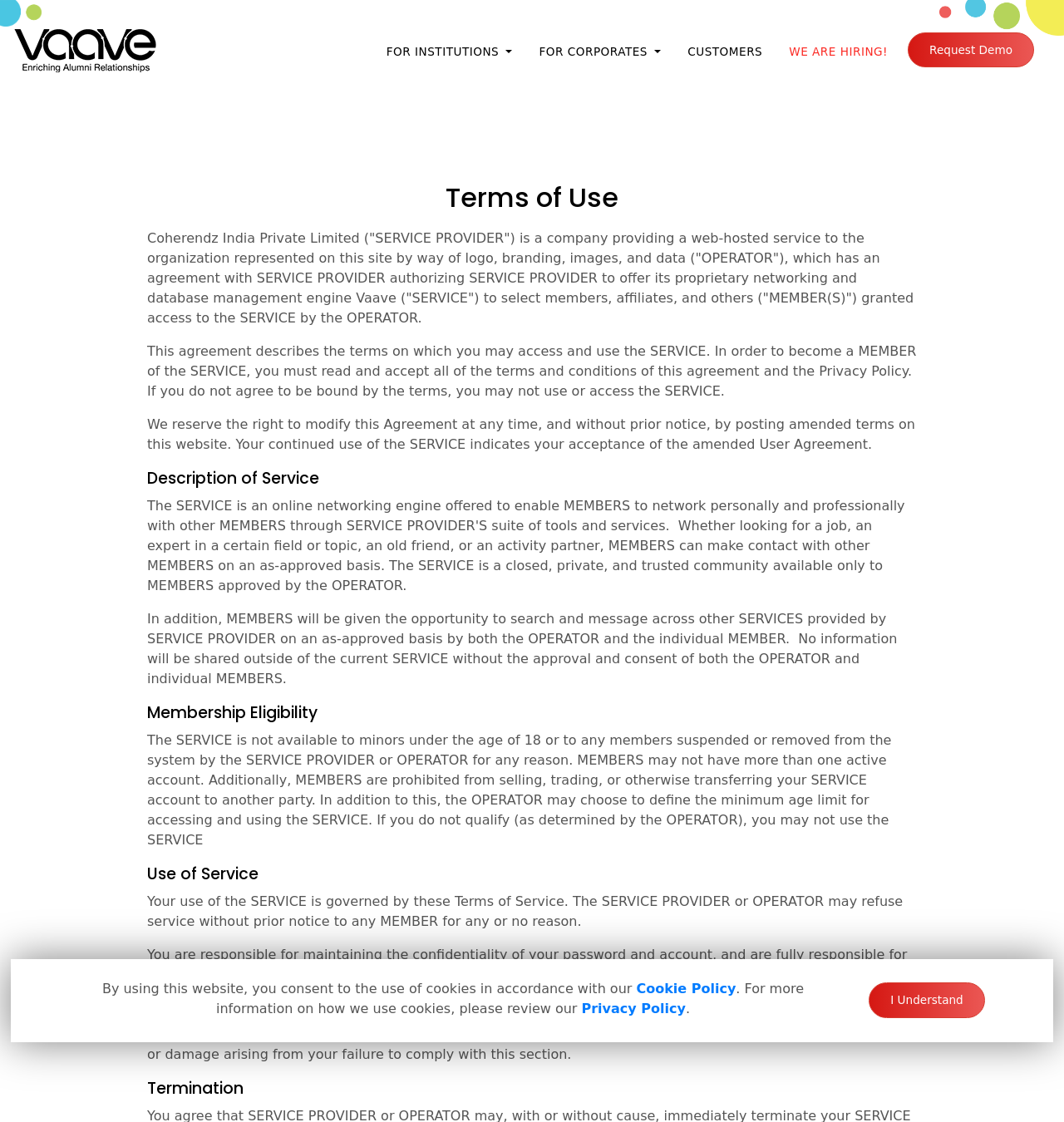Who can use the service?
Give a detailed explanation using the information visible in the image.

Based on the Membership Eligibility section, the service is available to members and affiliates of organizations that have an agreement with the service provider, but not to minors under the age of 18 or to those suspended or removed from the system.